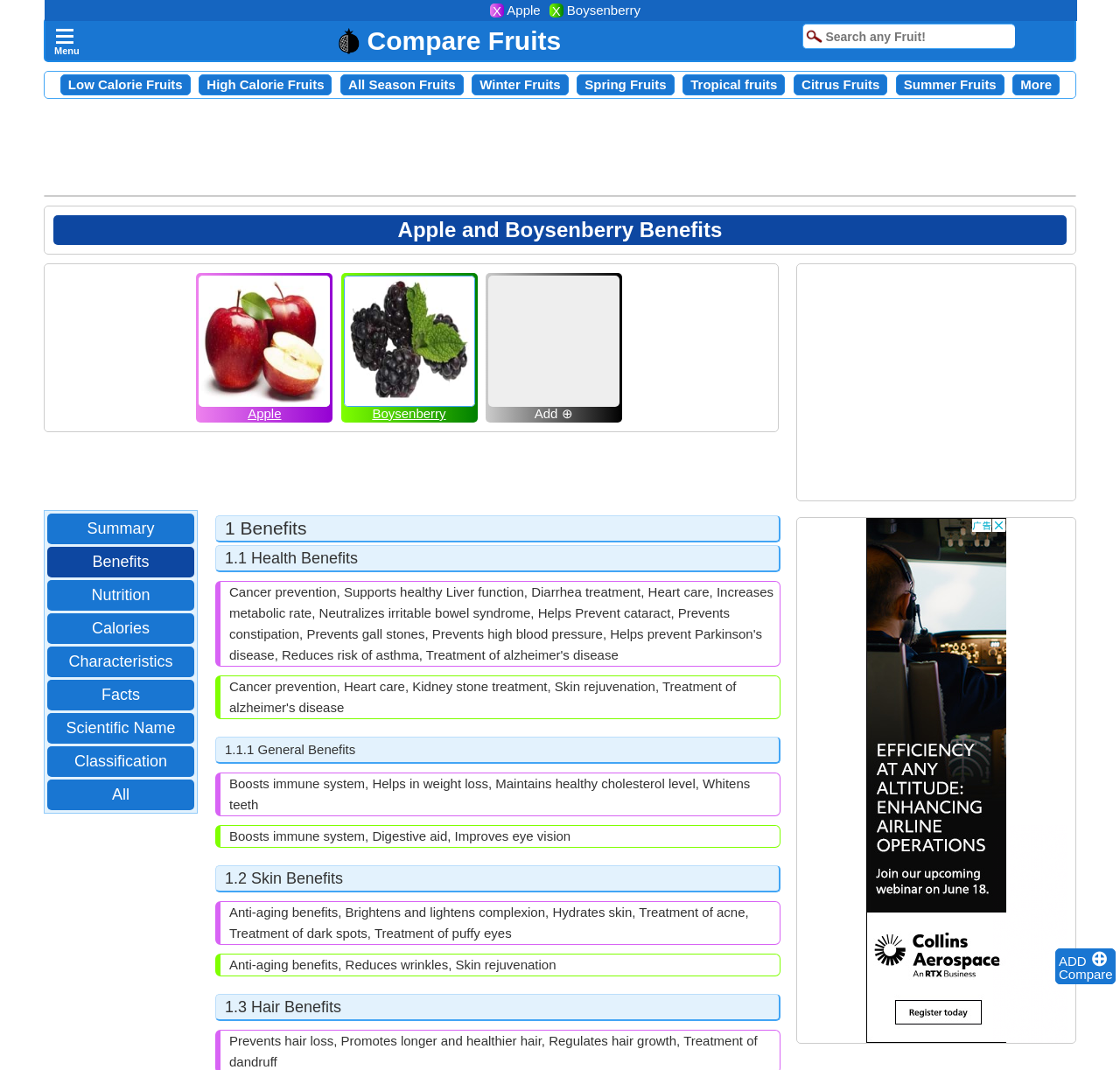Using a single word or phrase, answer the following question: 
What is the main topic of this webpage?

Apple and Boysenberry benefits